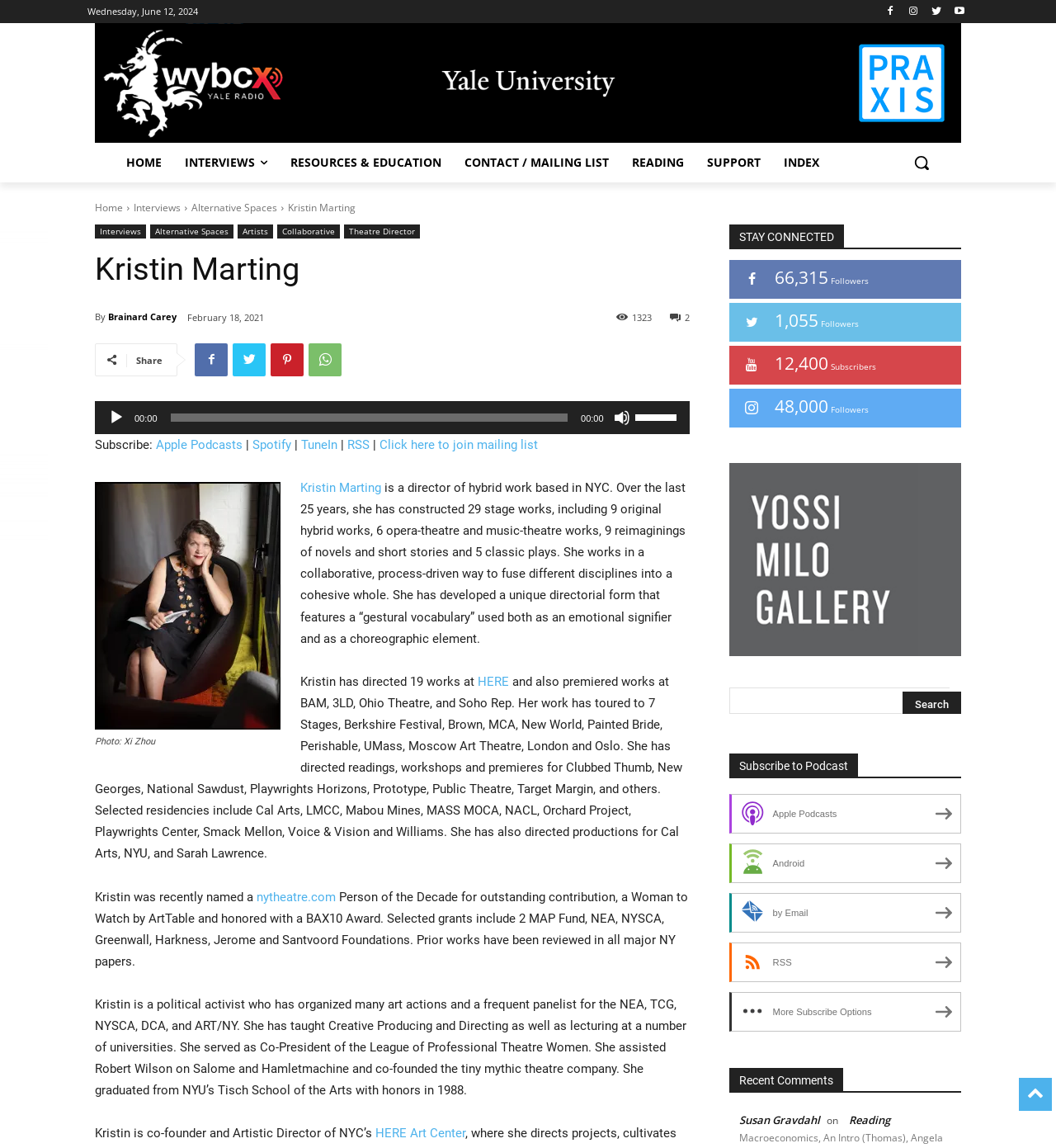Answer with a single word or phrase: 
What is Kristin Marting's profession?

Director